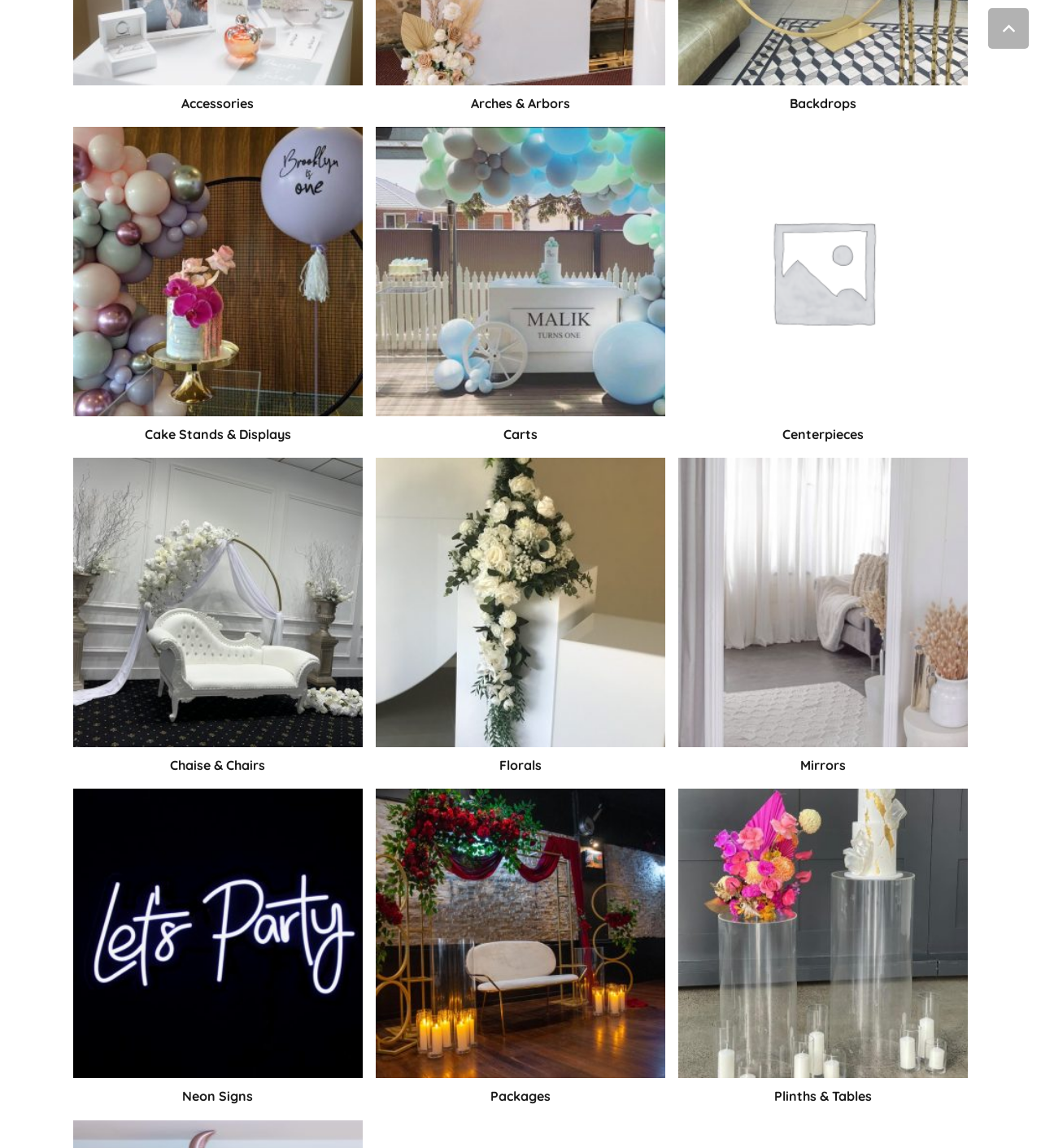What is the purpose of the button at the bottom of the webpage?
Provide a comprehensive and detailed answer to the question.

The button at the bottom of the webpage has a bounding box coordinate of [0.949, 0.007, 0.988, 0.042] and is labeled 'Back to top'. This suggests that the purpose of this button is to allow users to quickly navigate back to the top of the webpage.